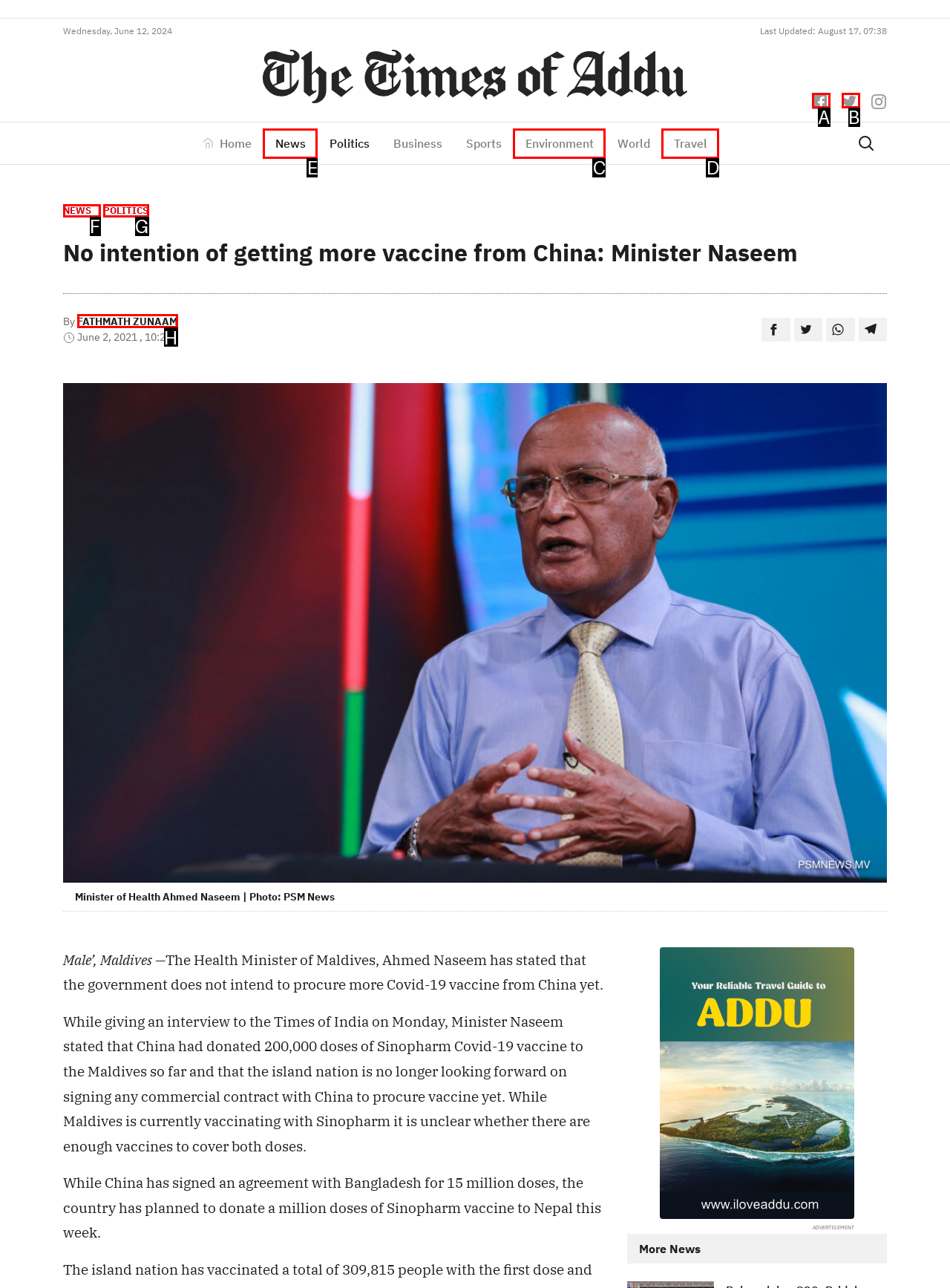Pick the HTML element that should be clicked to execute the task: Go to the News page
Respond with the letter corresponding to the correct choice.

E